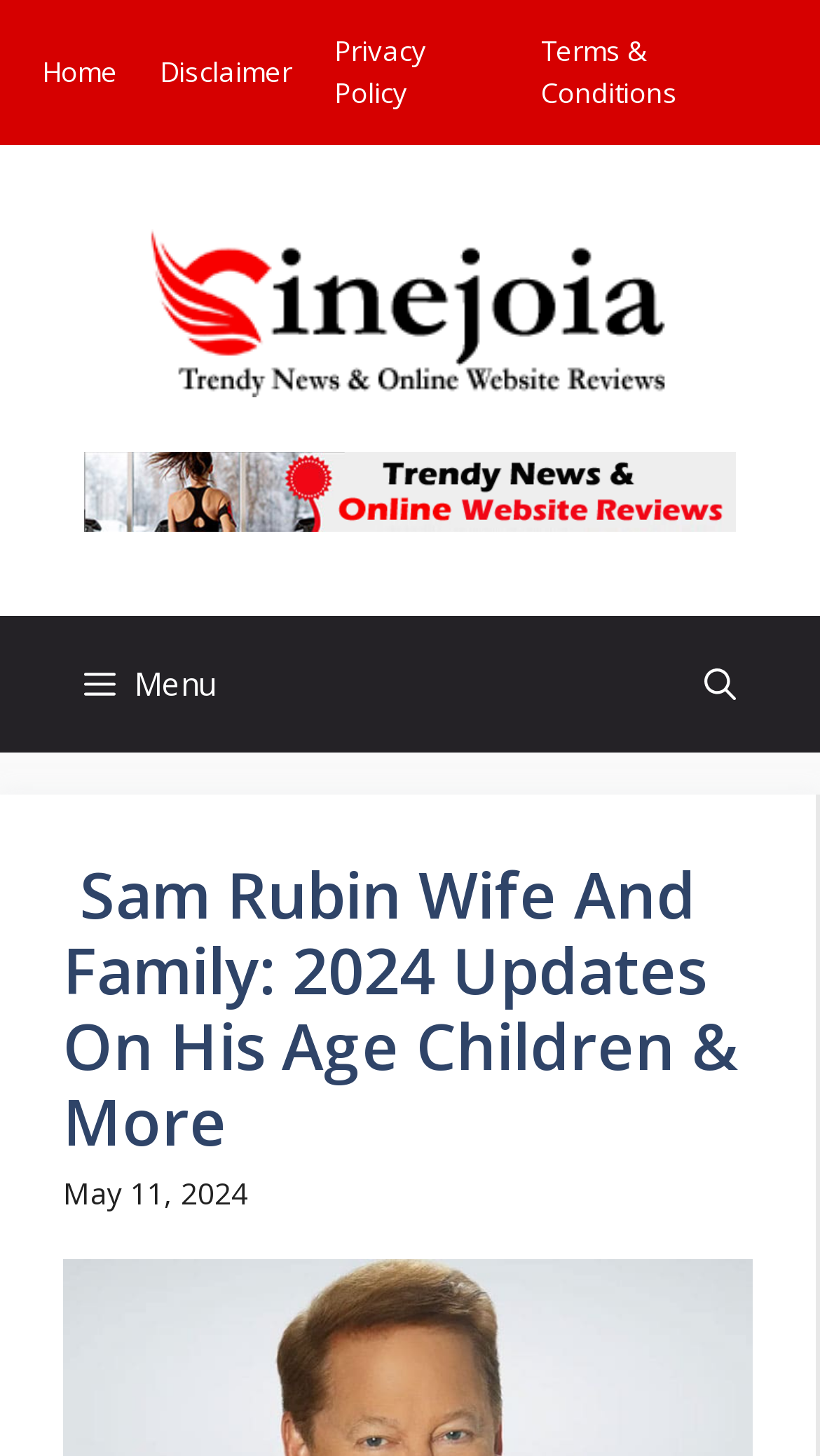Please give a succinct answer to the question in one word or phrase:
How many links are in the navigation menu?

2